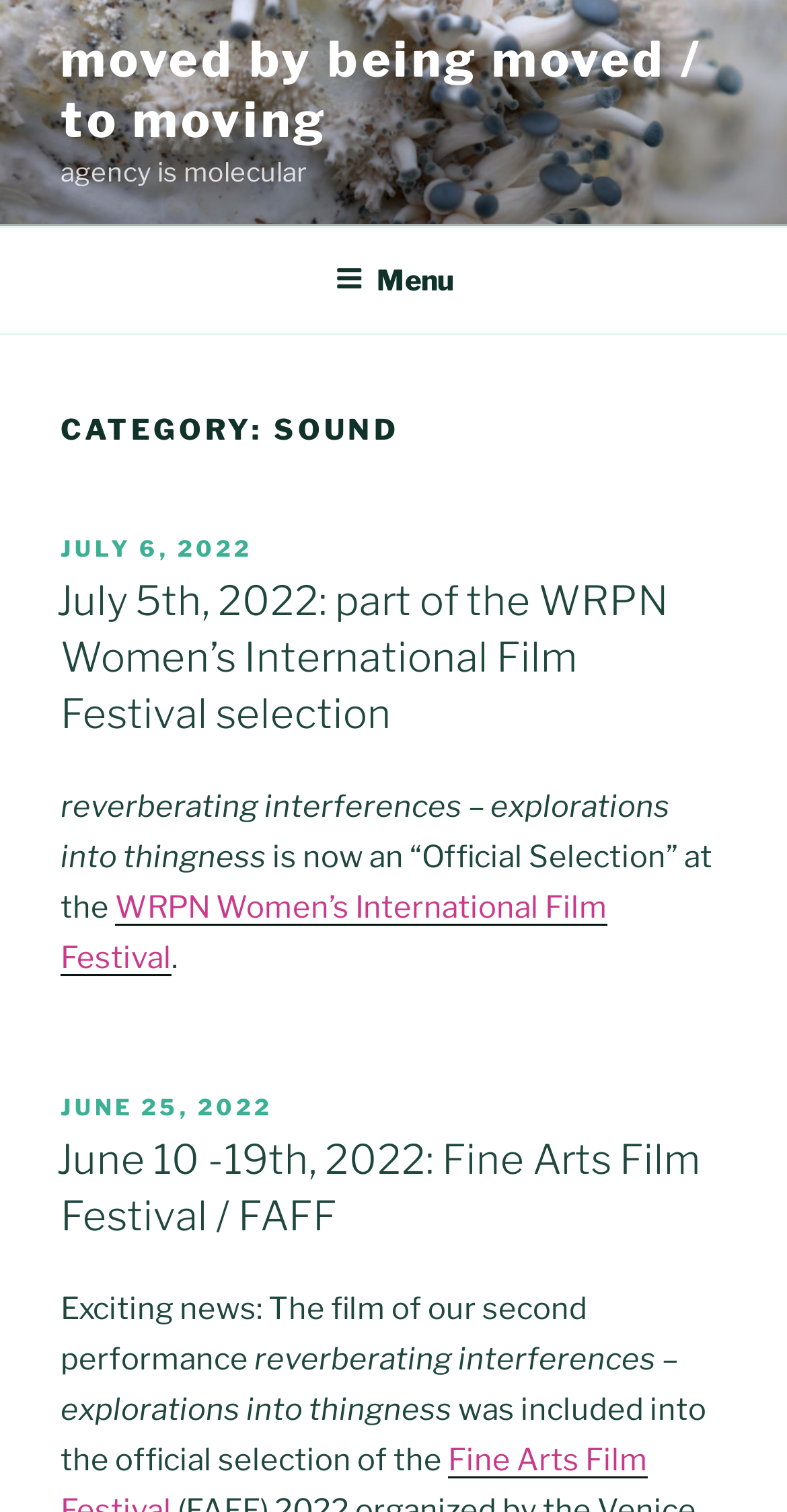Refer to the screenshot and give an in-depth answer to this question: How many posts are on this page?

I counted the number of article elements on the page, which are the containers for each post. There are two article elements, indicating that there are two posts on this page.